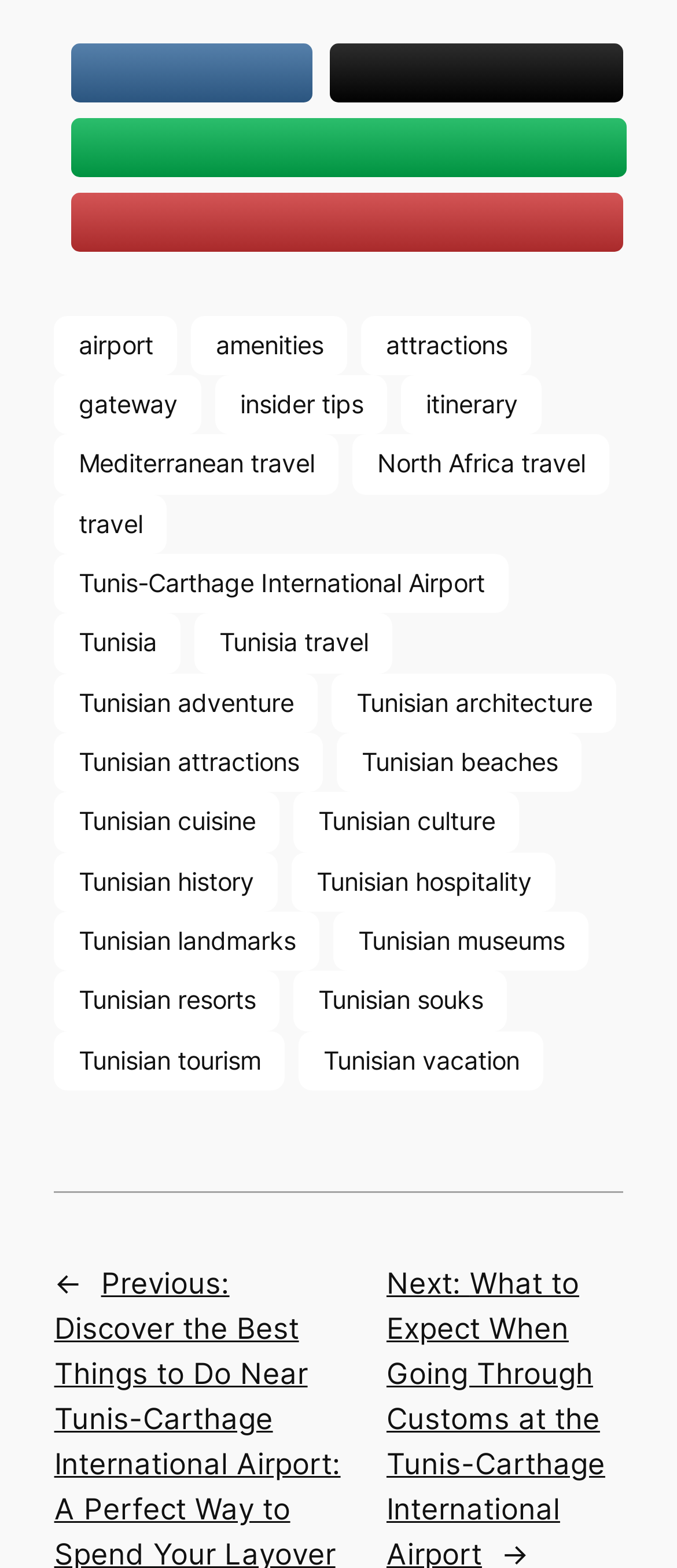Please locate the bounding box coordinates of the region I need to click to follow this instruction: "Discover Mediterranean travel".

[0.08, 0.277, 0.5, 0.315]